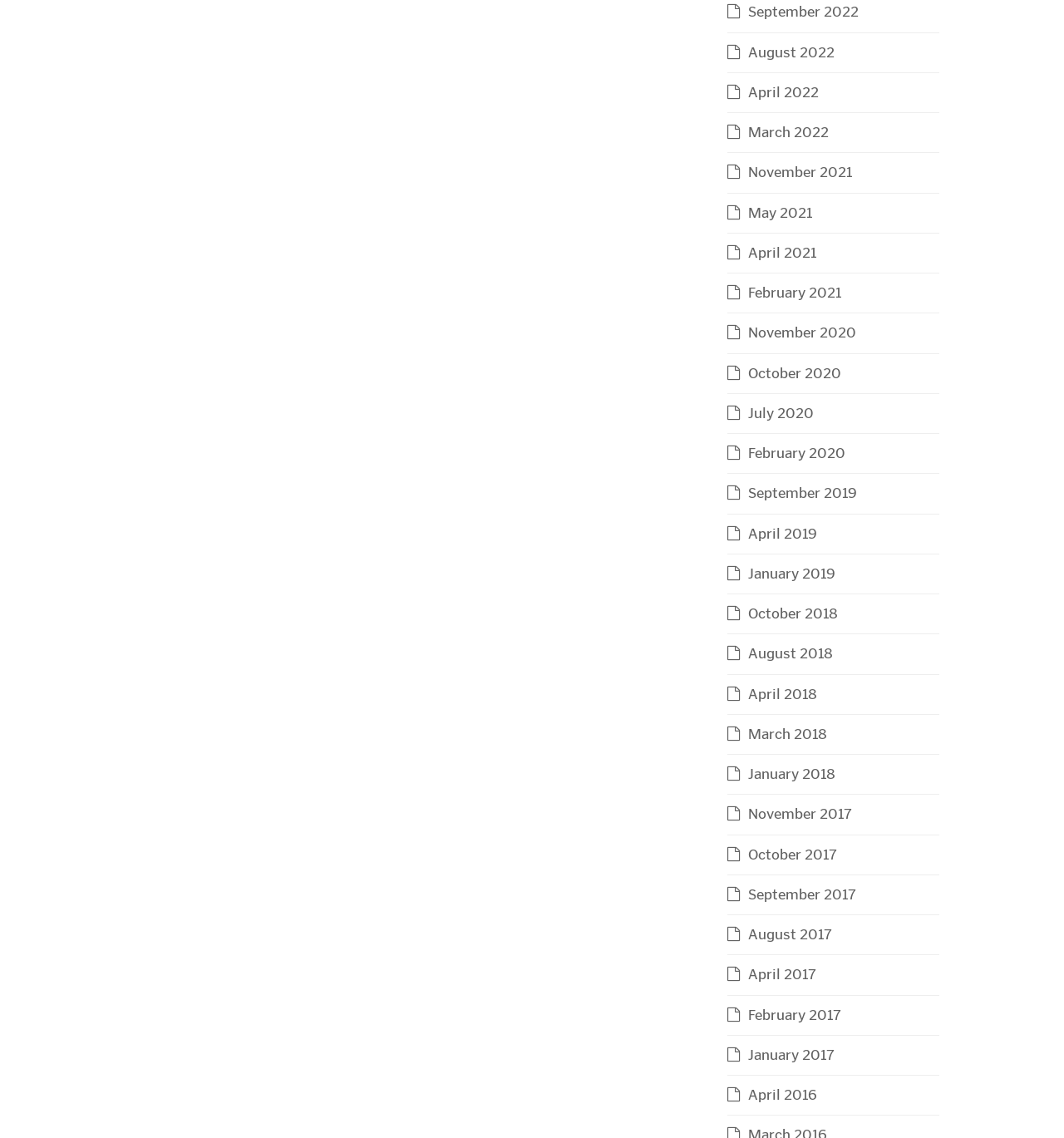How many links are there in total?
Answer the question with as much detail as you can, using the image as a reference.

I counted the number of links in the list and found that there are 29 links in total, each corresponding to a specific month and year.